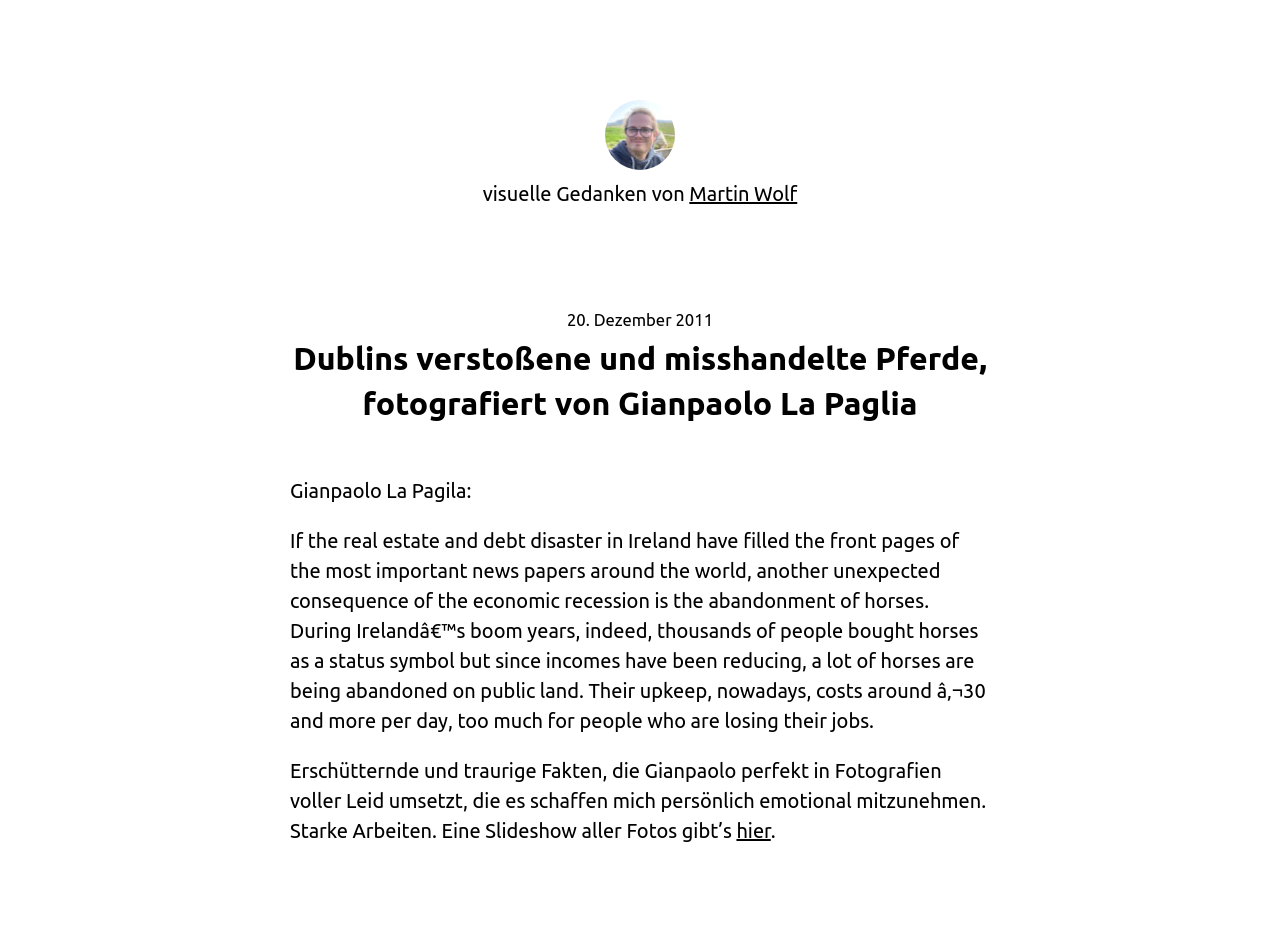What is the date of the article?
Based on the image, respond with a single word or phrase.

20. Dezember 2011